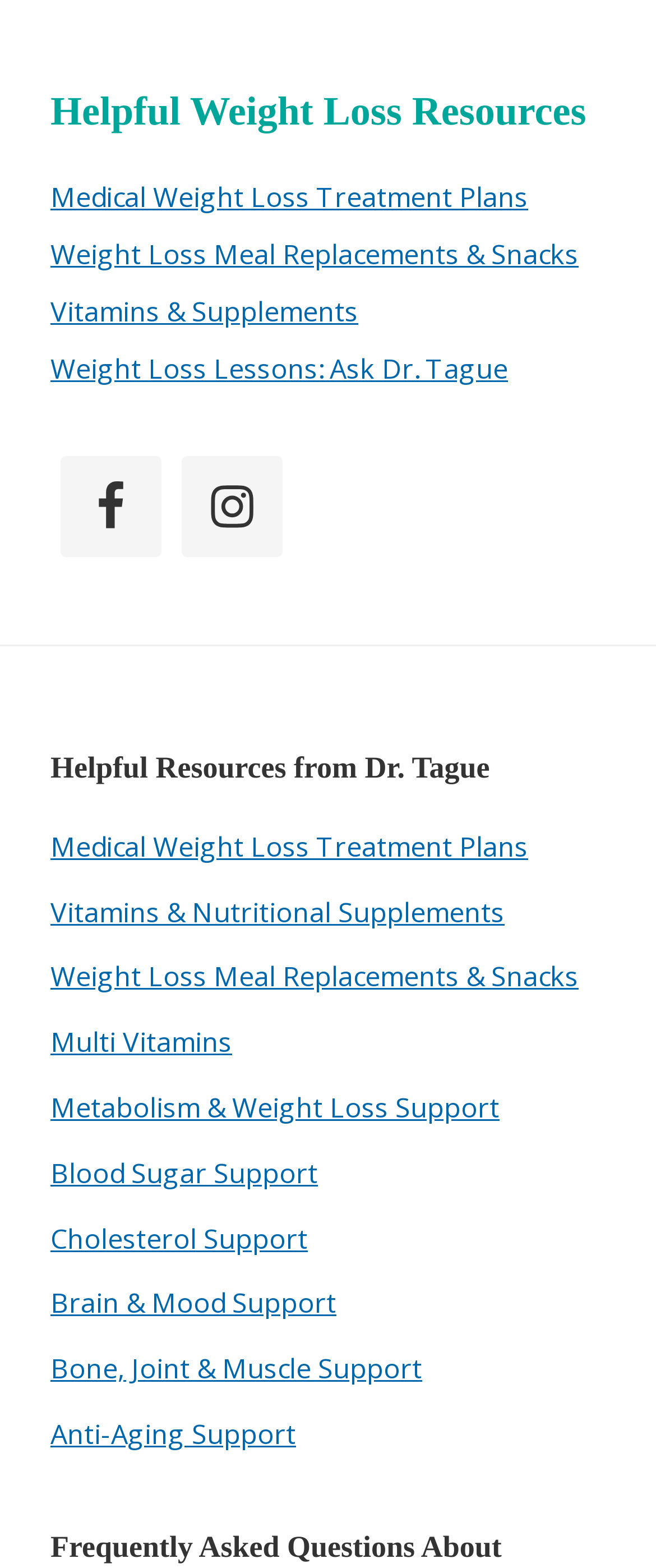Could you highlight the region that needs to be clicked to execute the instruction: "Visit Facebook page"?

[0.092, 0.29, 0.246, 0.355]